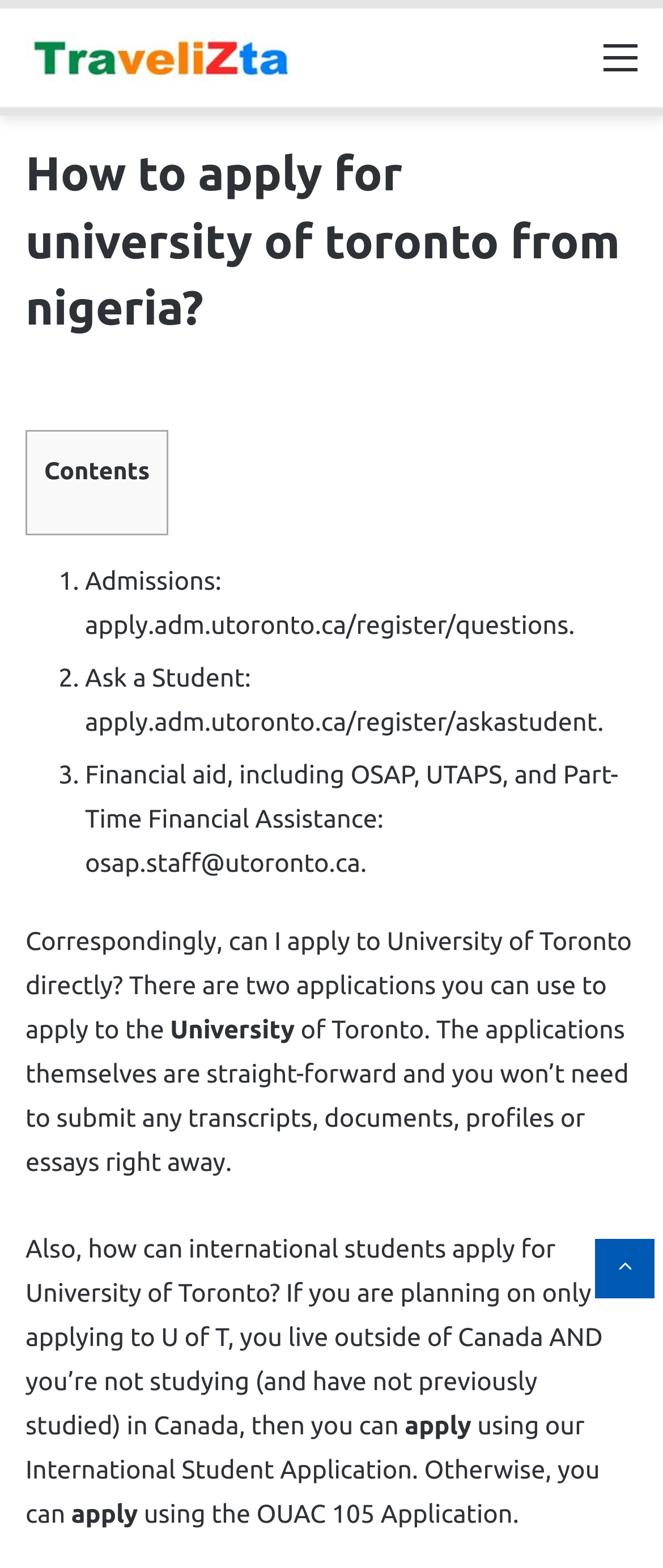Please locate and generate the primary heading on this webpage.

How to apply for university of toronto from nigeria?